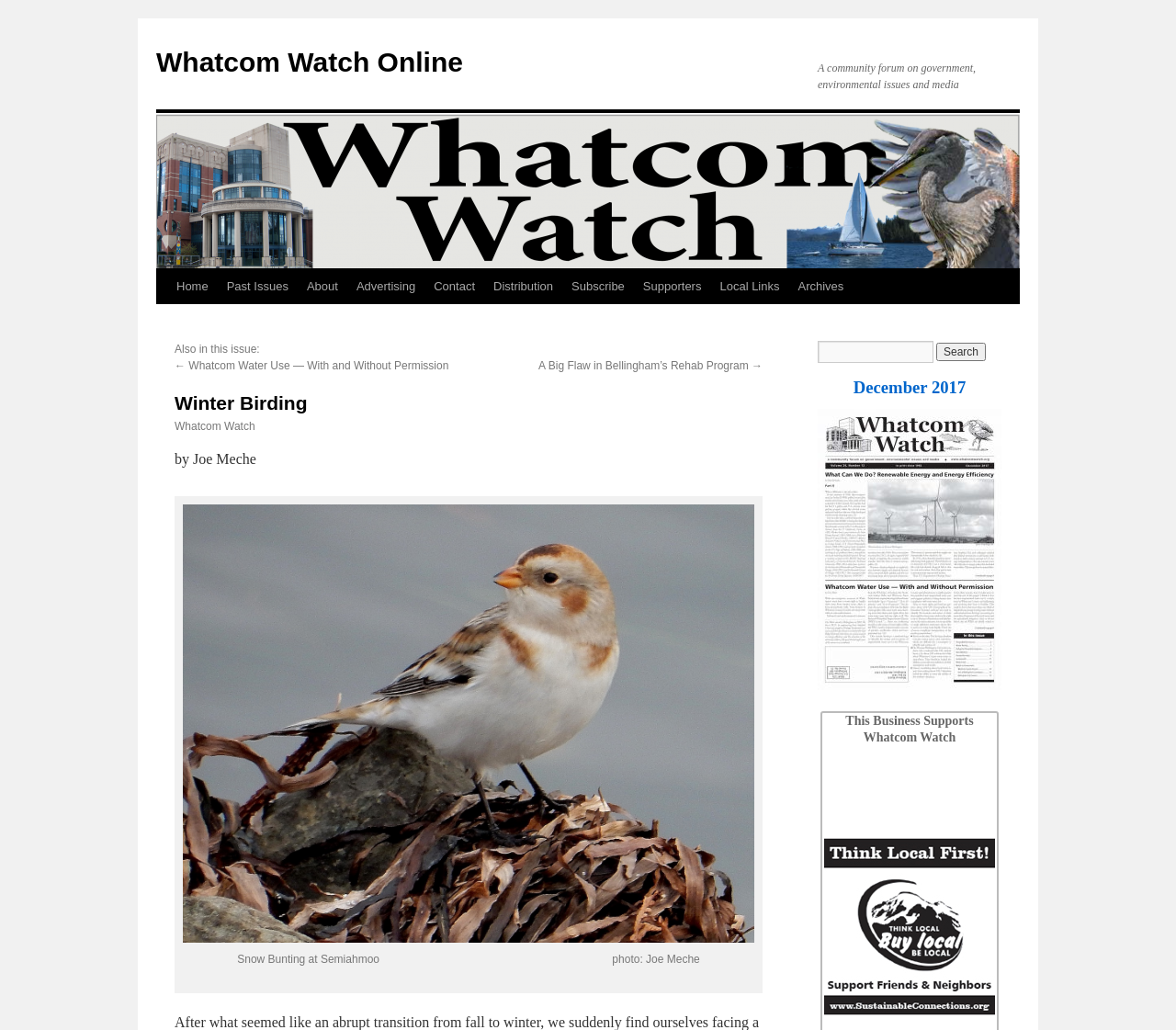Determine the bounding box coordinates of the region to click in order to accomplish the following instruction: "read Winter Birding article". Provide the coordinates as four float numbers between 0 and 1, specifically [left, top, right, bottom].

[0.148, 0.379, 0.648, 0.403]